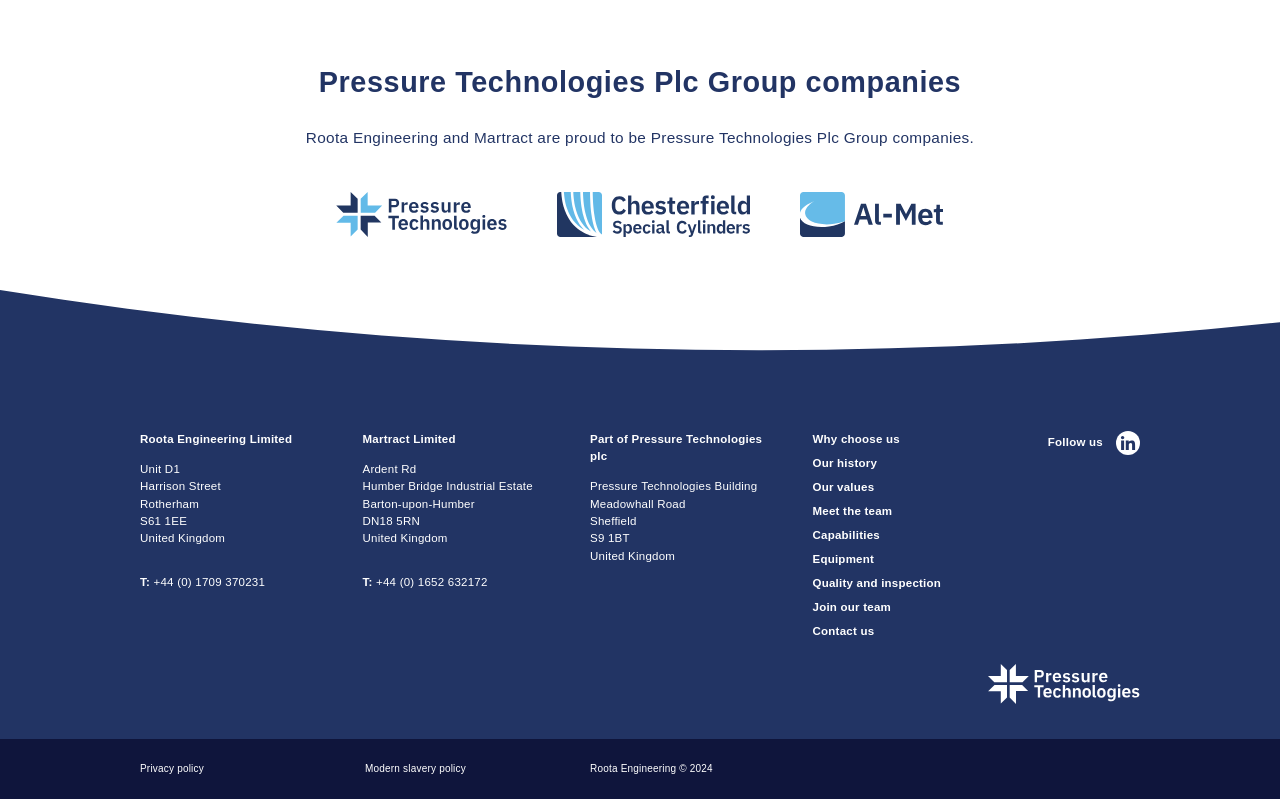Identify the bounding box for the UI element specified in this description: "T: +44 (0) 1709 370231". The coordinates must be four float numbers between 0 and 1, formatted as [left, top, right, bottom].

[0.109, 0.72, 0.207, 0.735]